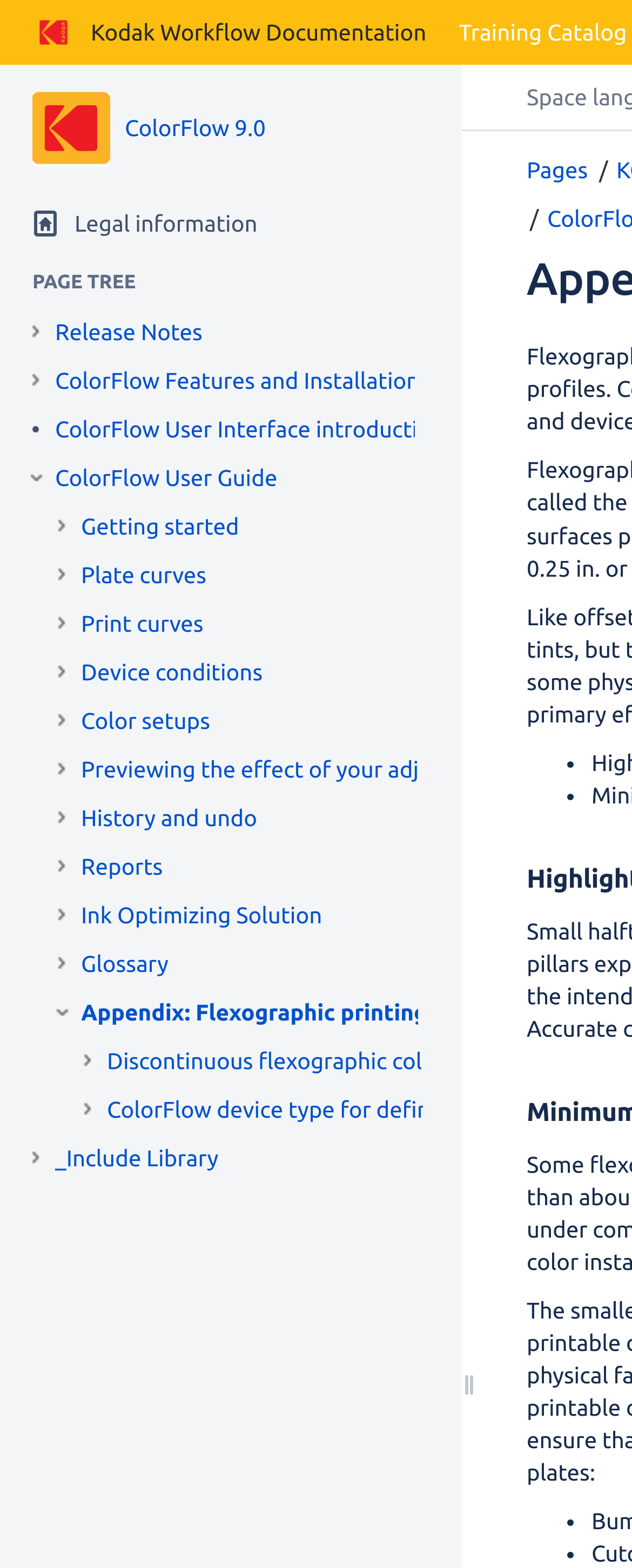Please find the bounding box coordinates of the element that you should click to achieve the following instruction: "Access Legal information". The coordinates should be presented as four float numbers between 0 and 1: [left, top, right, bottom].

[0.026, 0.127, 0.705, 0.158]